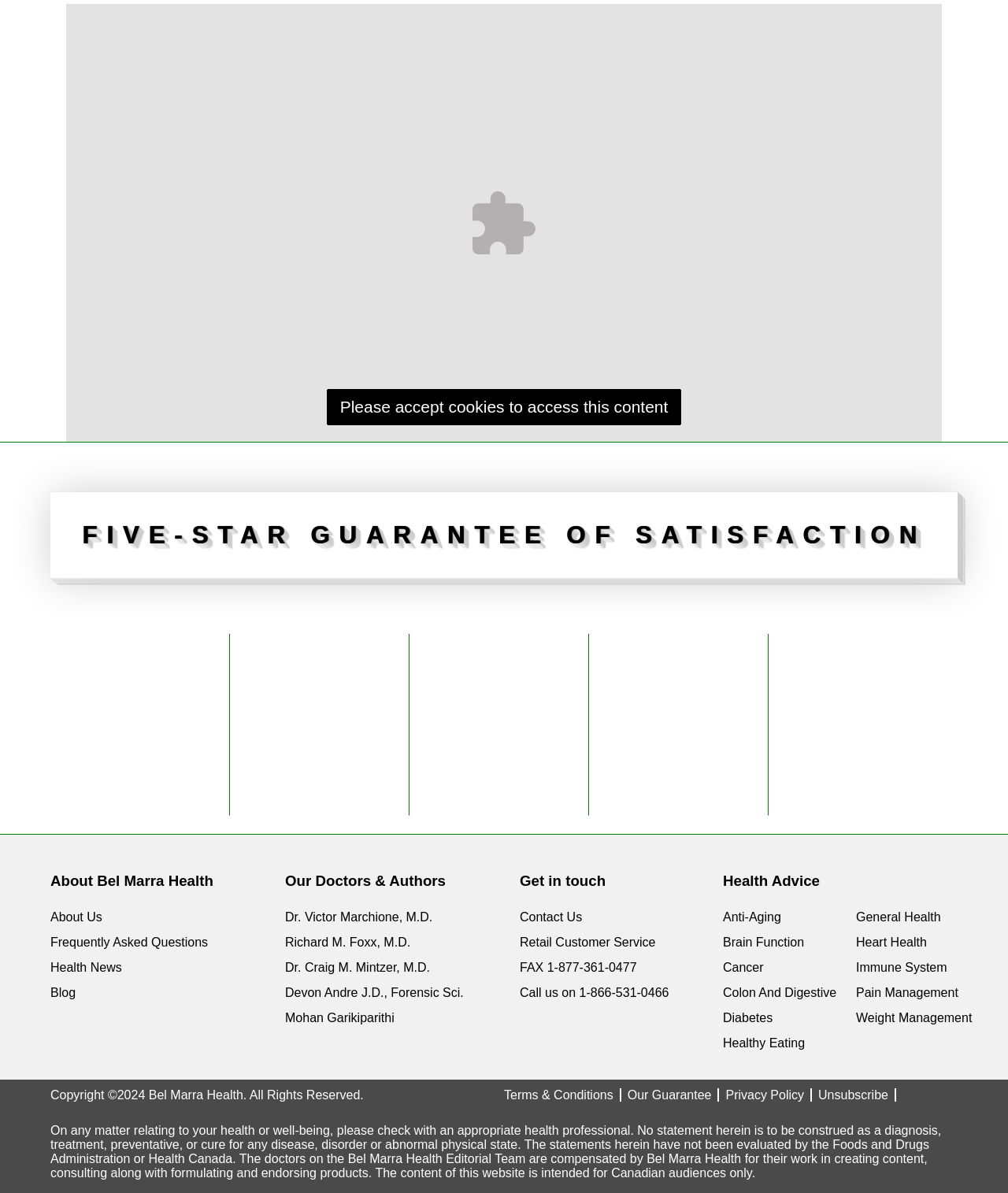Determine the bounding box coordinates for the region that must be clicked to execute the following instruction: "Read about Dr. Victor Marchione, M.D.".

[0.283, 0.763, 0.429, 0.774]